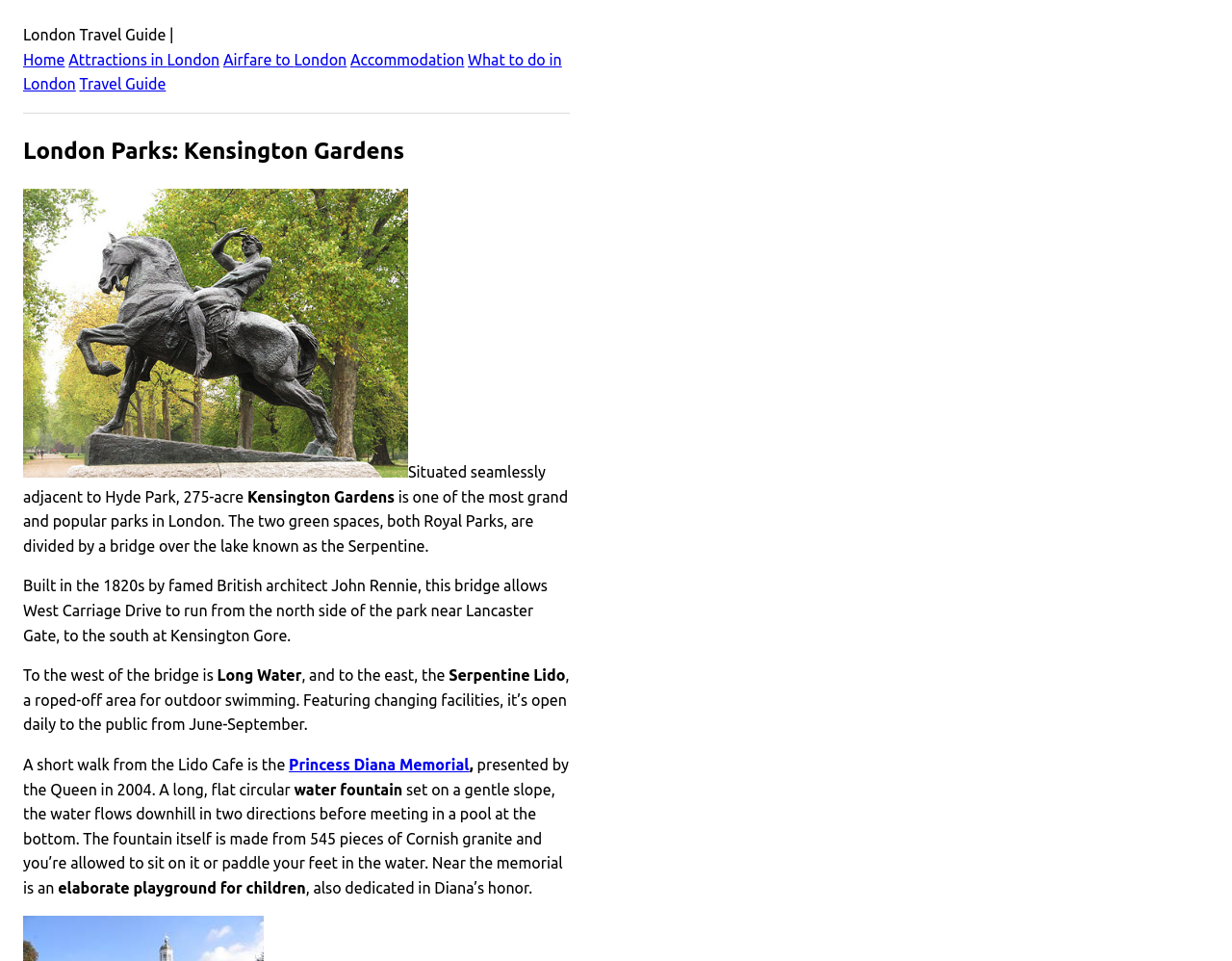Use a single word or phrase to answer this question: 
What is the Serpentine Lido?

An outdoor swimming area